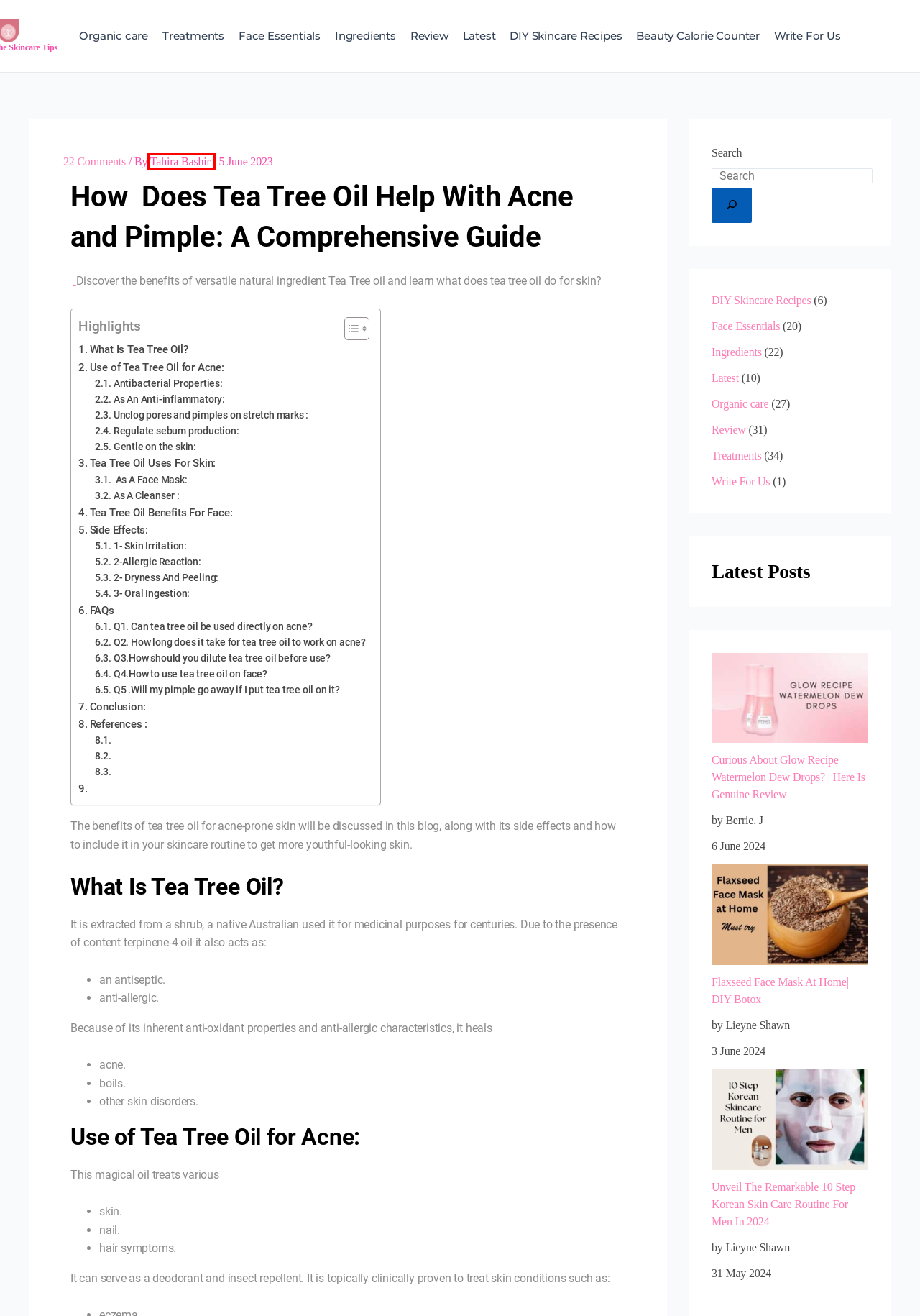Look at the screenshot of a webpage where a red bounding box surrounds a UI element. Your task is to select the best-matching webpage description for the new webpage after you click the element within the bounding box. The available options are:
A. Curious About Glow Recipe Watermelon Dew Drops?
B. Treatments | The Skincare Tips
C. Beauty Calorie Counter
D. Ingredients | The Skincare Tips
E. Write For Us | The Skincare Tips
F. Tahira Bashir | The Skincare Tips
G. Latest | The Skincare Tips
H. Flaxseed Face Mask At Home| DIY Botox

F